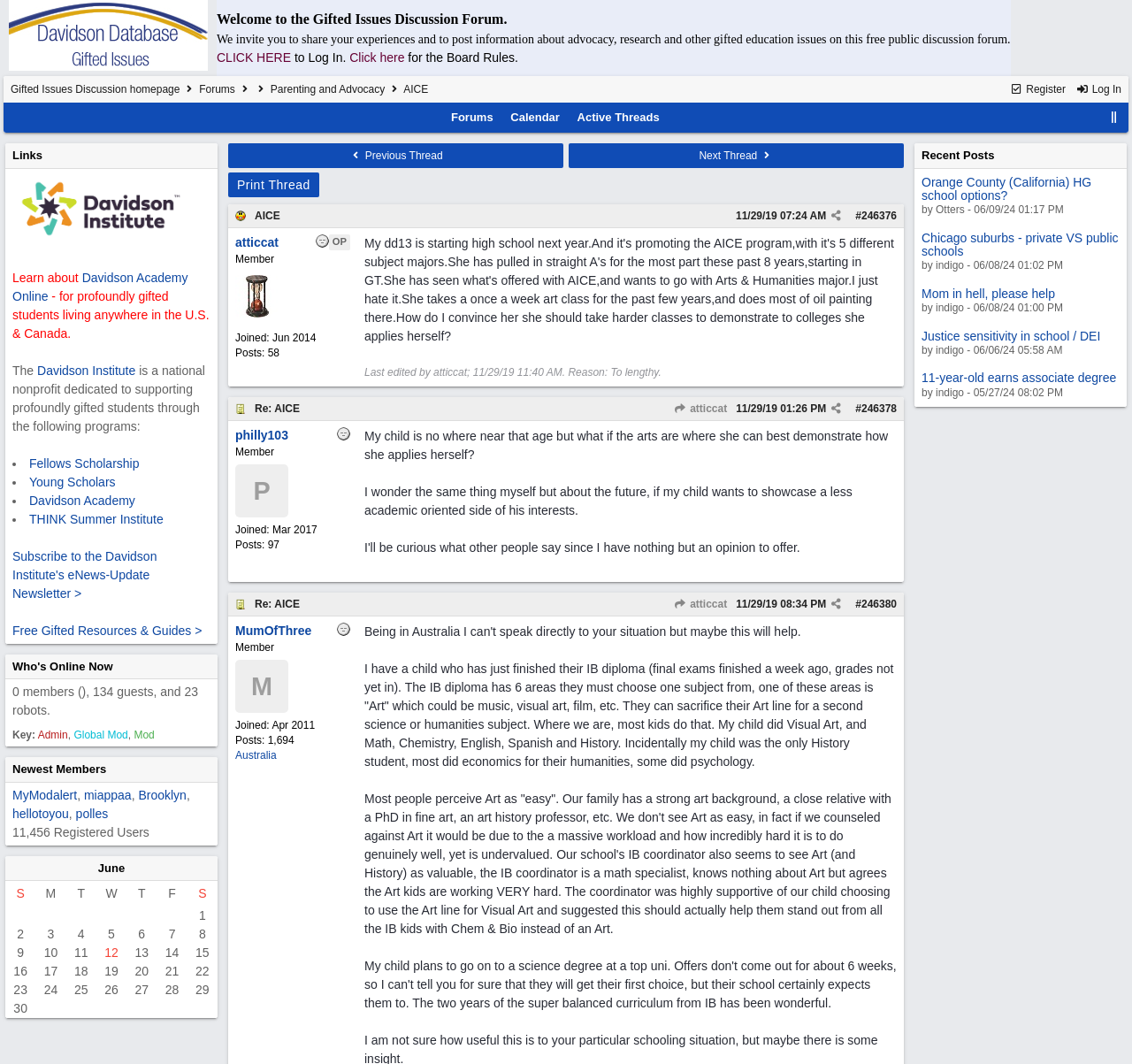What is the title or heading displayed on the webpage?

Gifted Issues Discussion homepage  Forums   Parenting and Advocacy  AICE